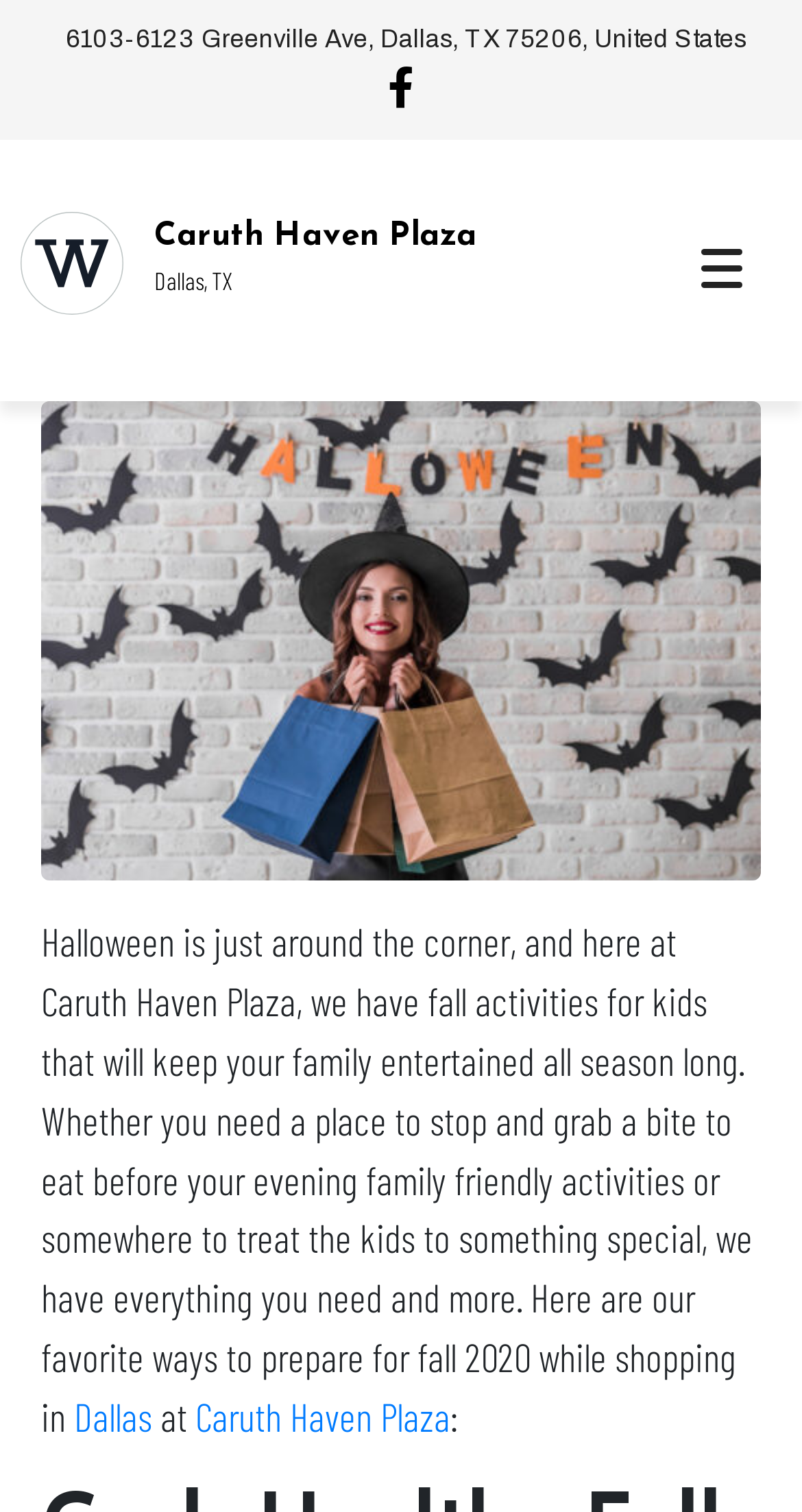What is the address of Caruth Haven Plaza? Observe the screenshot and provide a one-word or short phrase answer.

6103-6123 Greenville Ave, Dallas, TX 75206